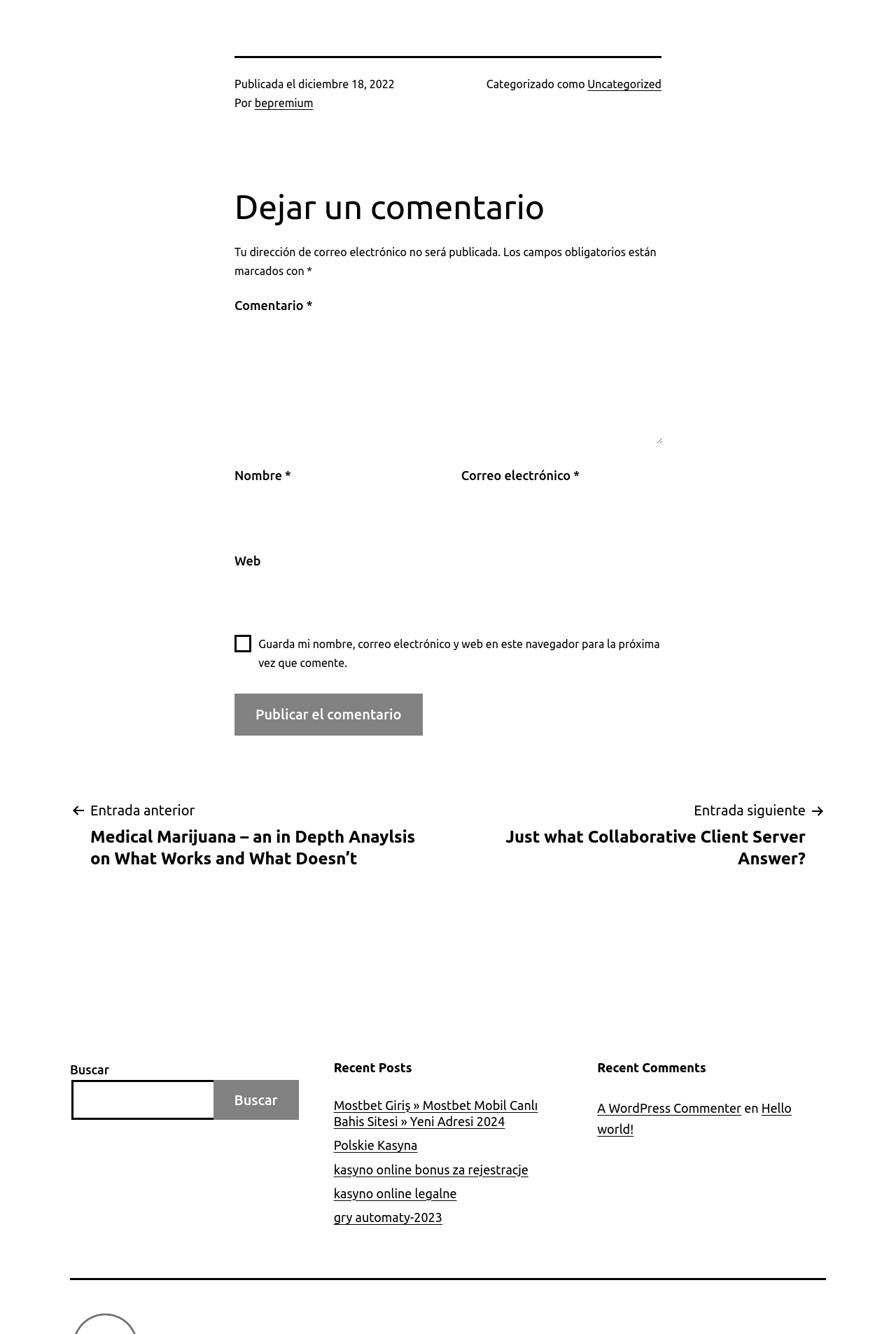Determine the bounding box coordinates of the clickable element necessary to fulfill the instruction: "Click the 'Submit search' button". Provide the coordinates as four float numbers within the 0 to 1 range, i.e., [left, top, right, bottom].

None